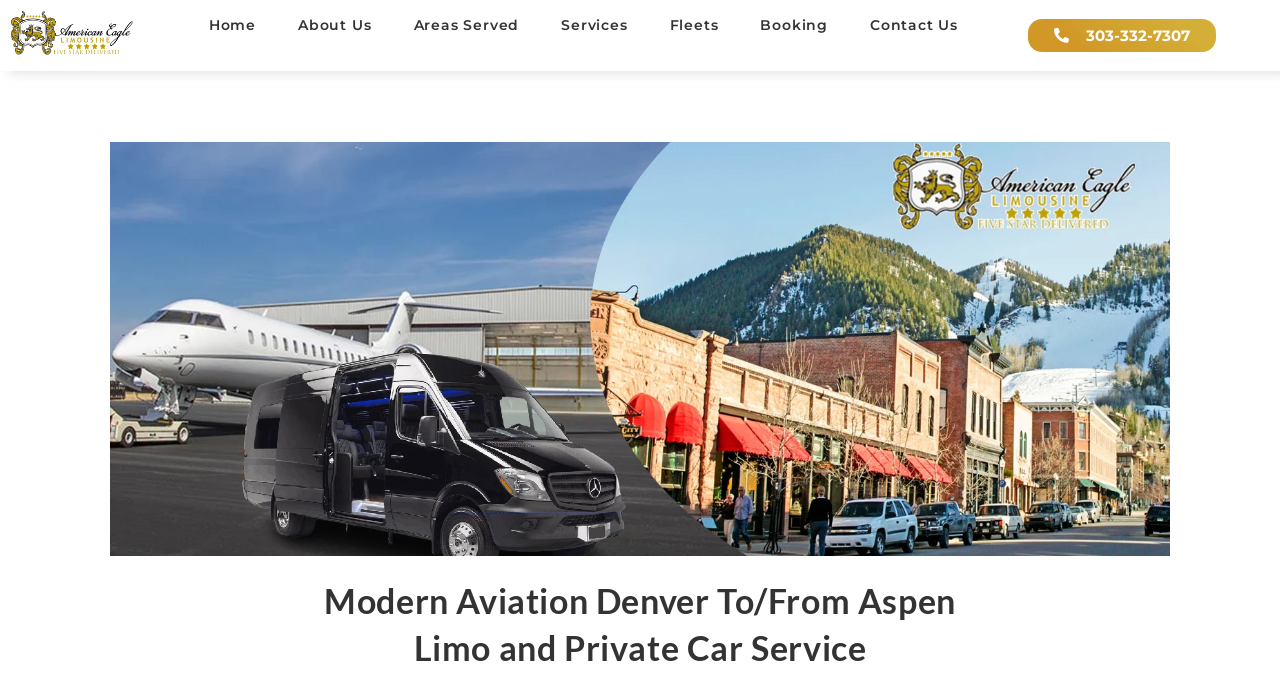Please pinpoint the bounding box coordinates for the region I should click to adhere to this instruction: "Go to Home page".

[0.147, 0.027, 0.216, 0.048]